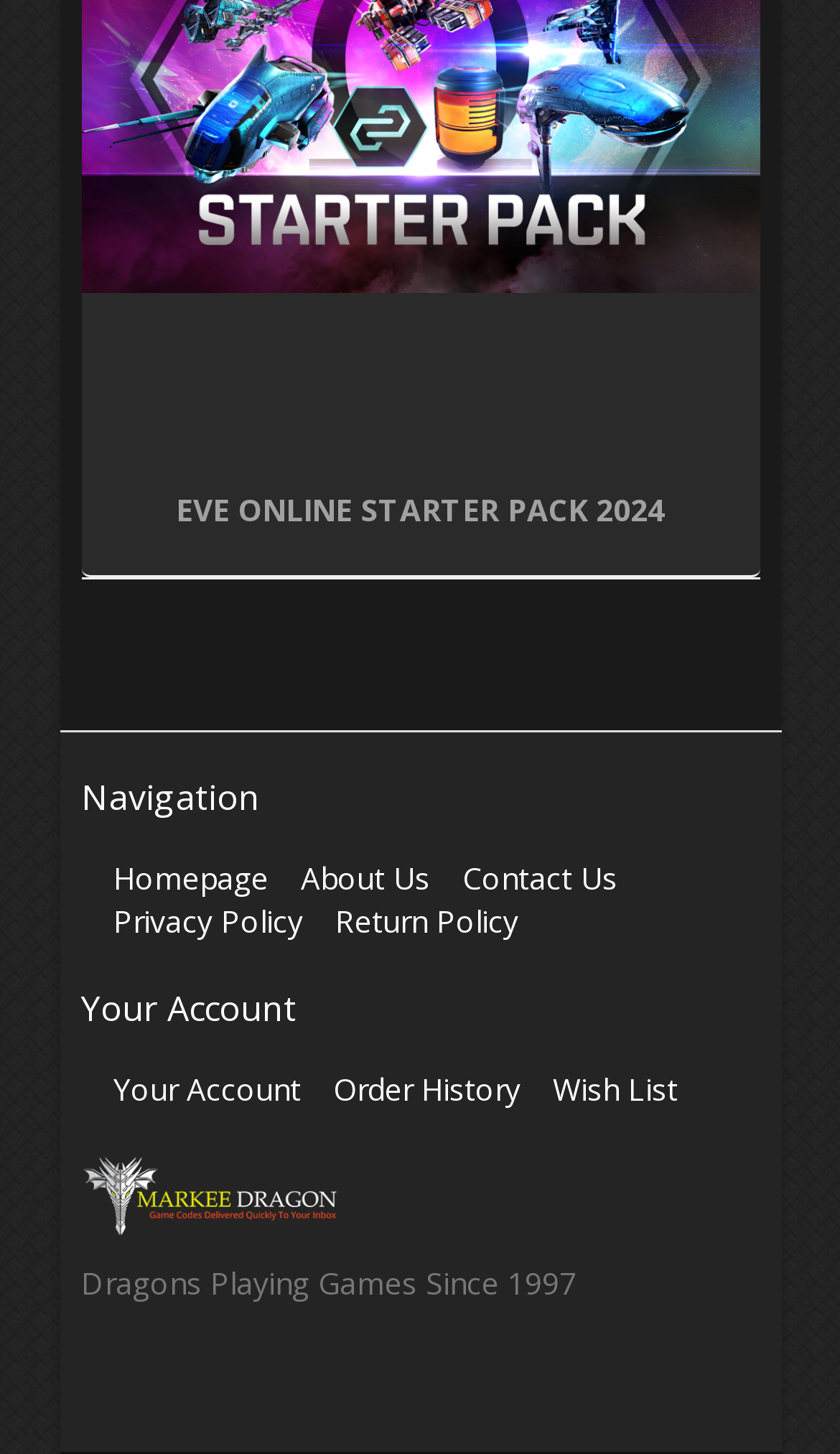Please identify the bounding box coordinates of the clickable element to fulfill the following instruction: "check return policy". The coordinates should be four float numbers between 0 and 1, i.e., [left, top, right, bottom].

[0.36, 0.619, 0.617, 0.649]